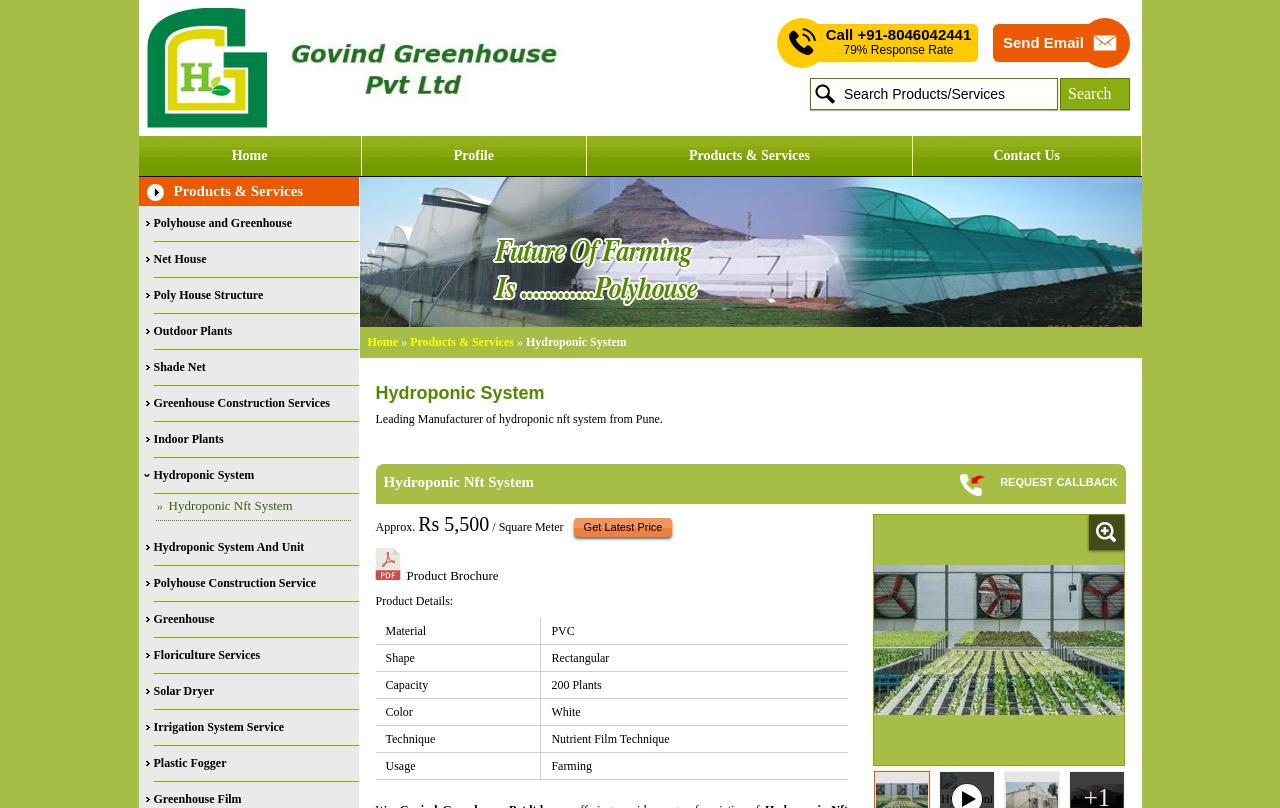For the element described, predict the bounding box coordinates as (top-left x, top-left y, bottom-right x, bottom-right y). All values should be between 0 and 1. Element description: alt="Govind Greenhouse Pvt.ltd."

[0.216, 0.126, 0.445, 0.158]